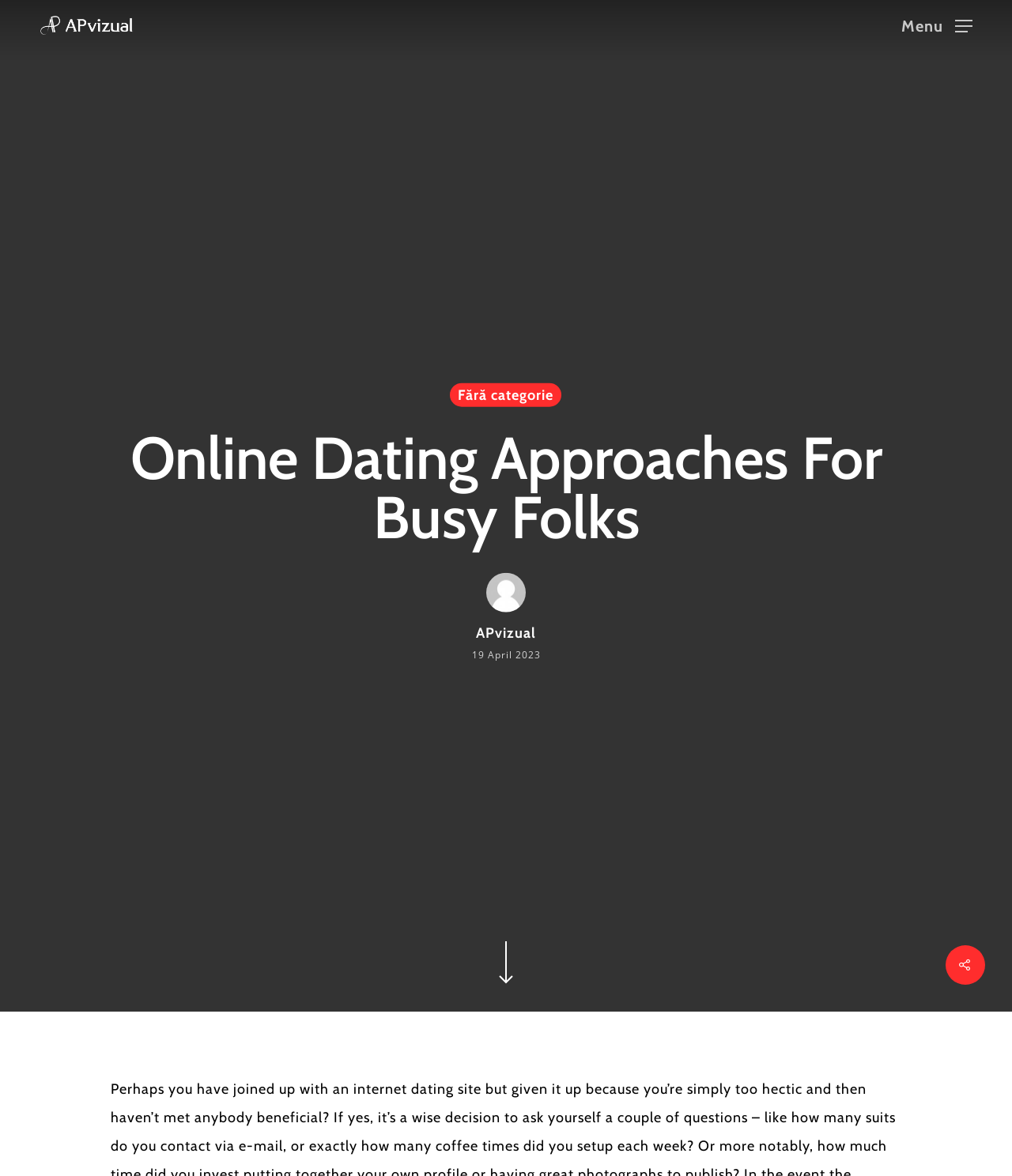Highlight the bounding box coordinates of the element that should be clicked to carry out the following instruction: "View the latest work". The coordinates must be given as four float numbers ranging from 0 to 1, i.e., [left, top, right, bottom].

[0.793, 0.457, 0.929, 0.484]